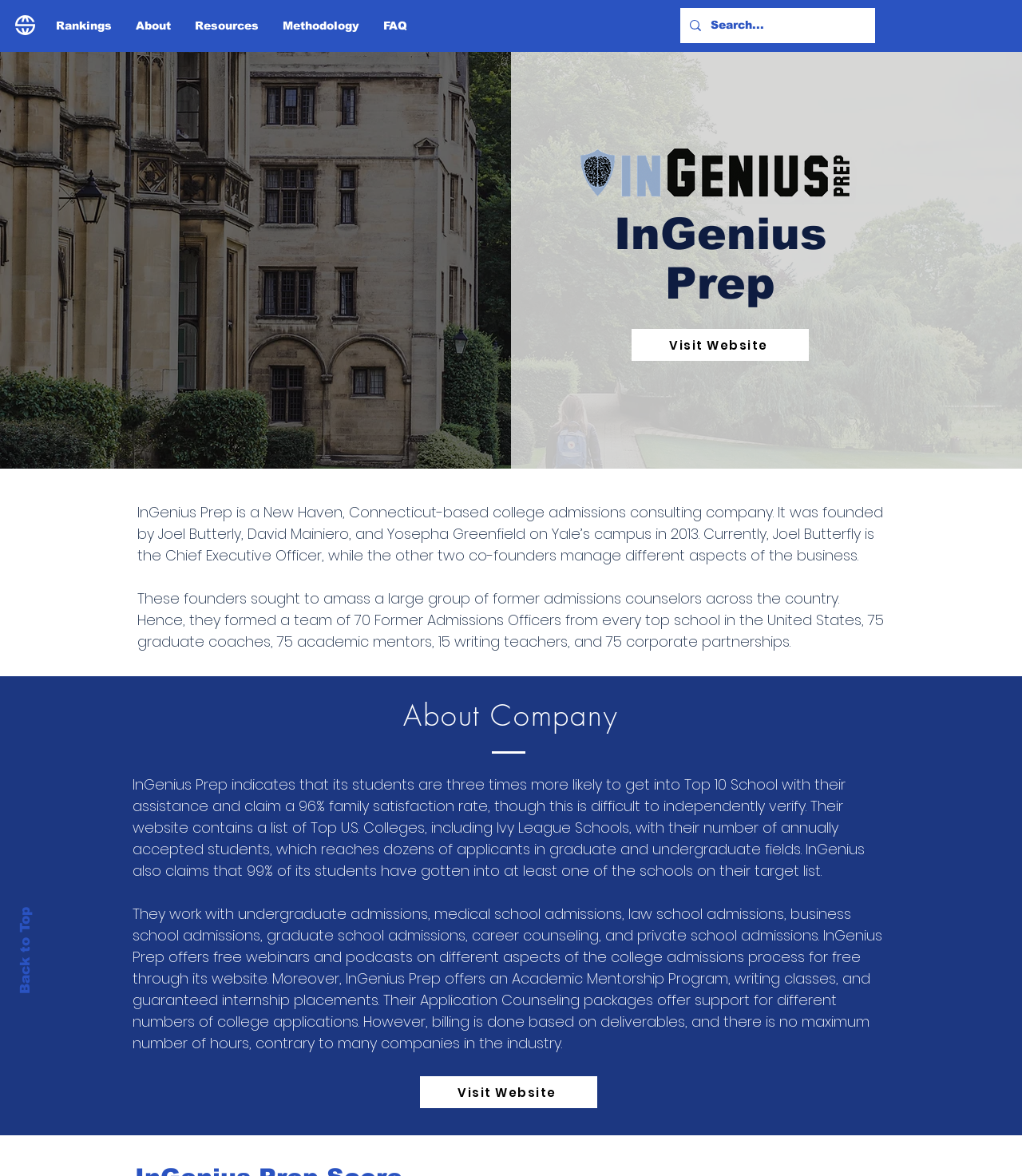Please provide a comprehensive answer to the question below using the information from the image: What is the purpose of the 'Back to Top' link?

The purpose of the 'Back to Top' link can be inferred from its text and its position at the bottom of the page, suggesting that it allows users to quickly navigate back to the top of the page.